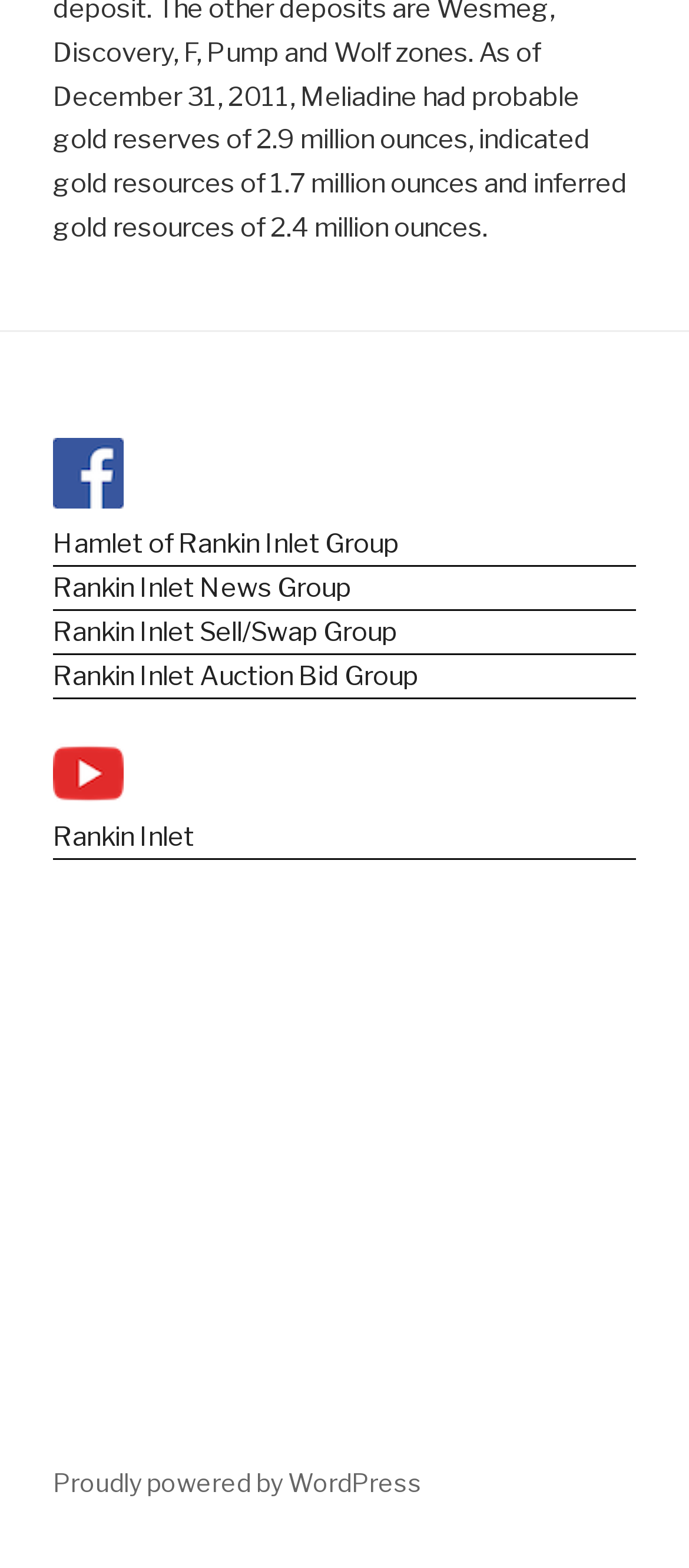Look at the image and write a detailed answer to the question: 
What is the name of the first group?

The first link on the webpage has the text 'Hamlet of Rankin Inlet Group', which suggests that it is the name of a group.